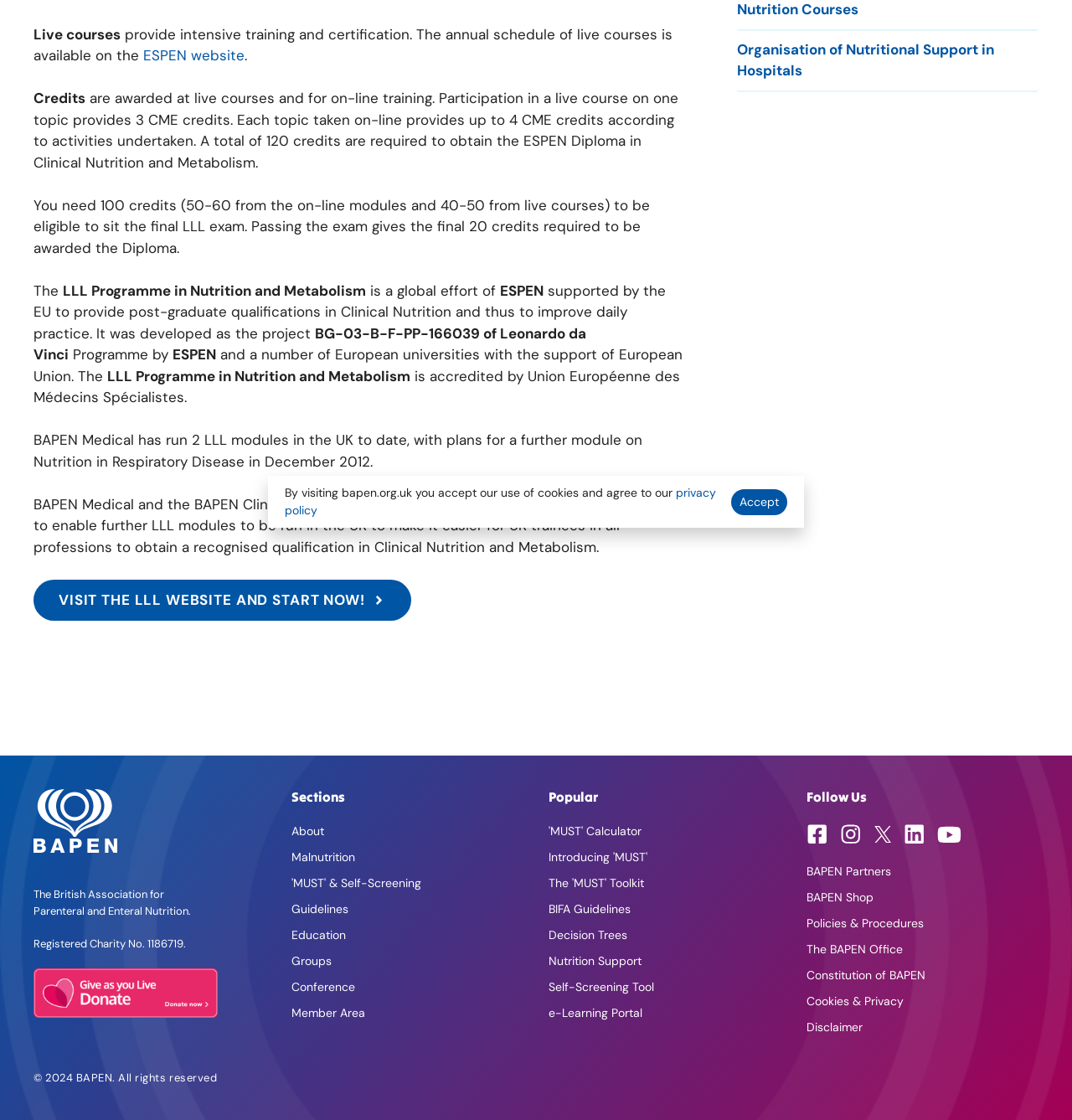Give the bounding box coordinates for this UI element: "'MUST' & Self-Screening". The coordinates should be four float numbers between 0 and 1, arranged as [left, top, right, bottom].

[0.271, 0.781, 0.393, 0.795]